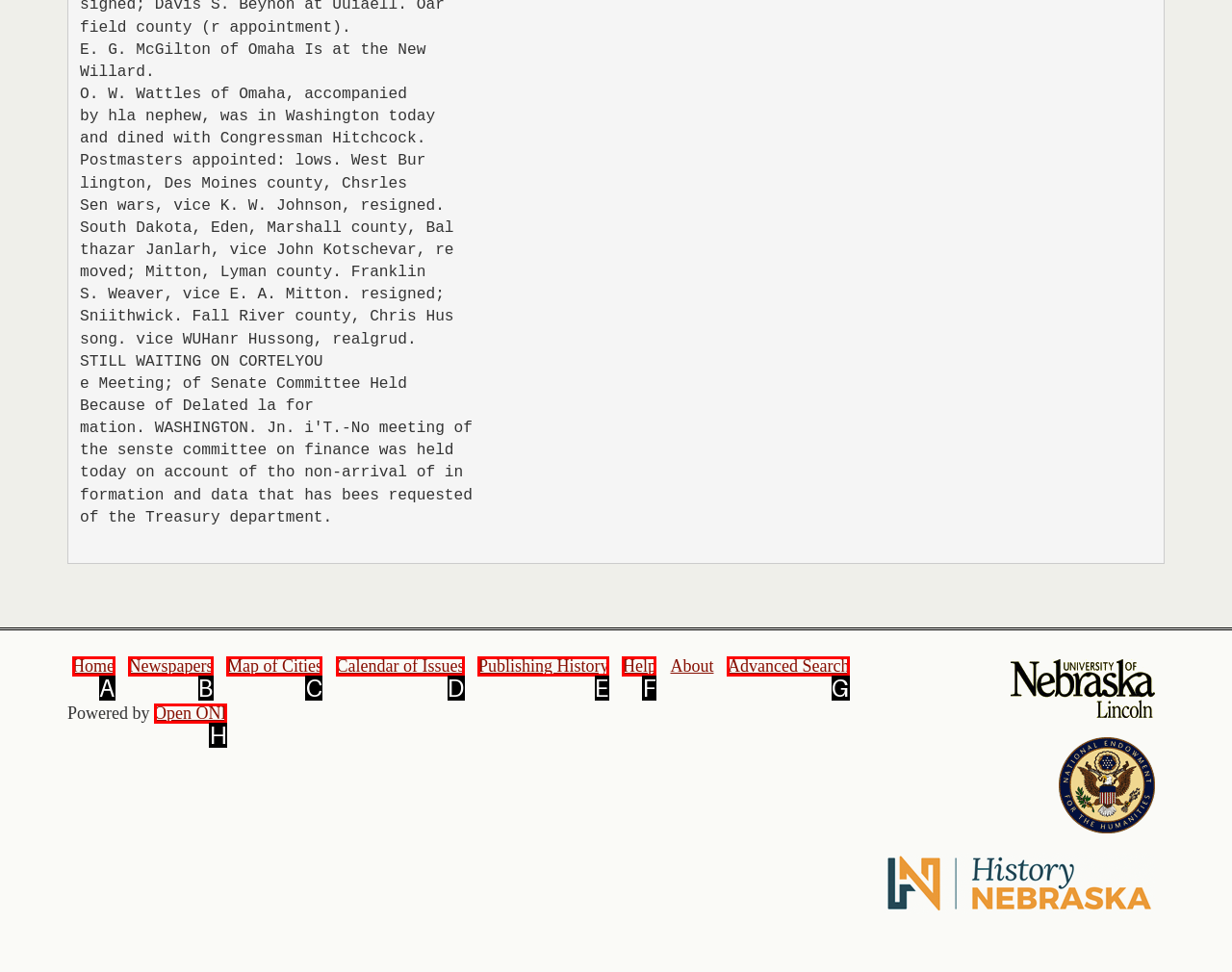Identify the correct choice to execute this task: open Open ONI
Respond with the letter corresponding to the right option from the available choices.

H